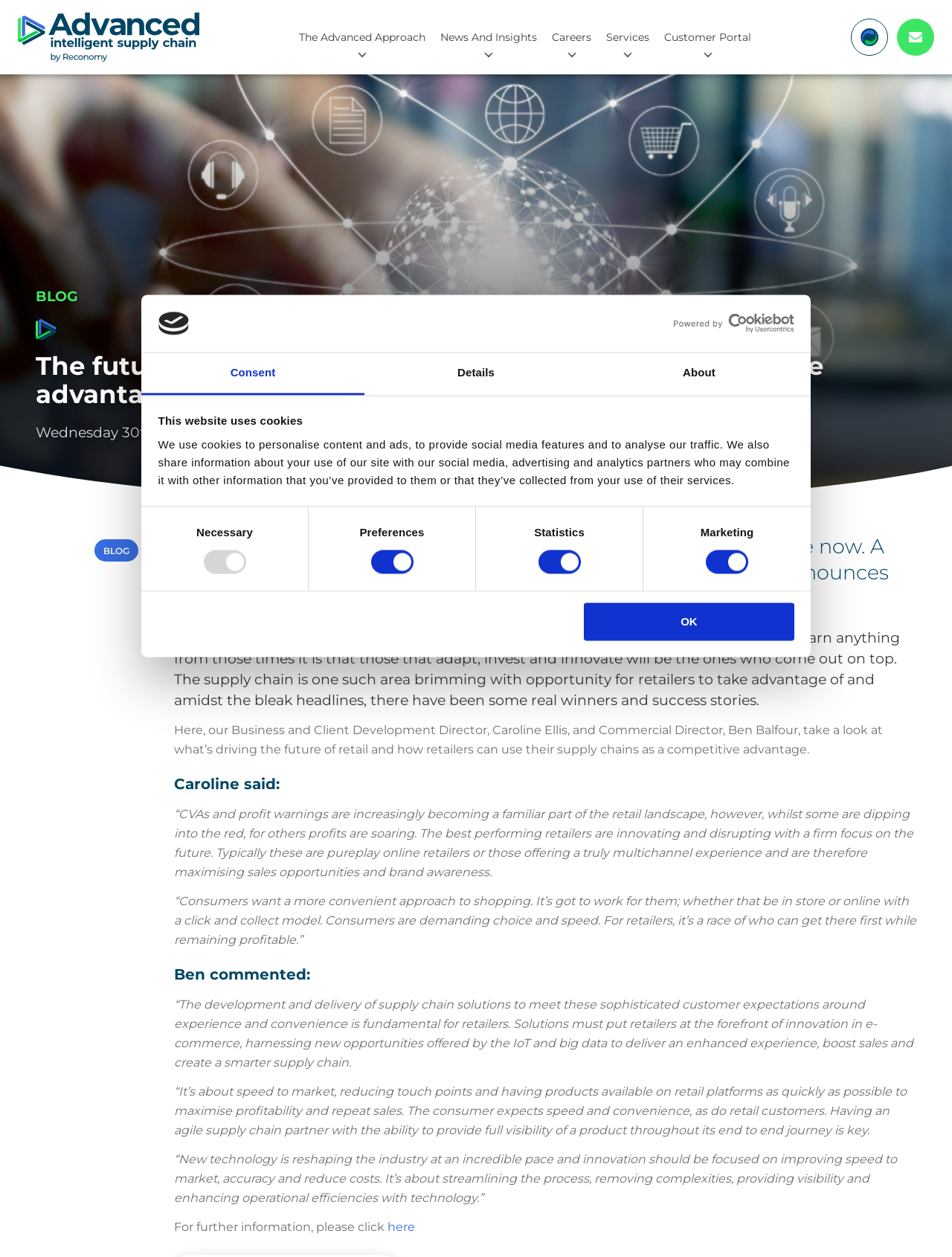Determine the bounding box coordinates of the clickable area required to perform the following instruction: "Follow the DMCA take down process". The coordinates should be represented as four float numbers between 0 and 1: [left, top, right, bottom].

None